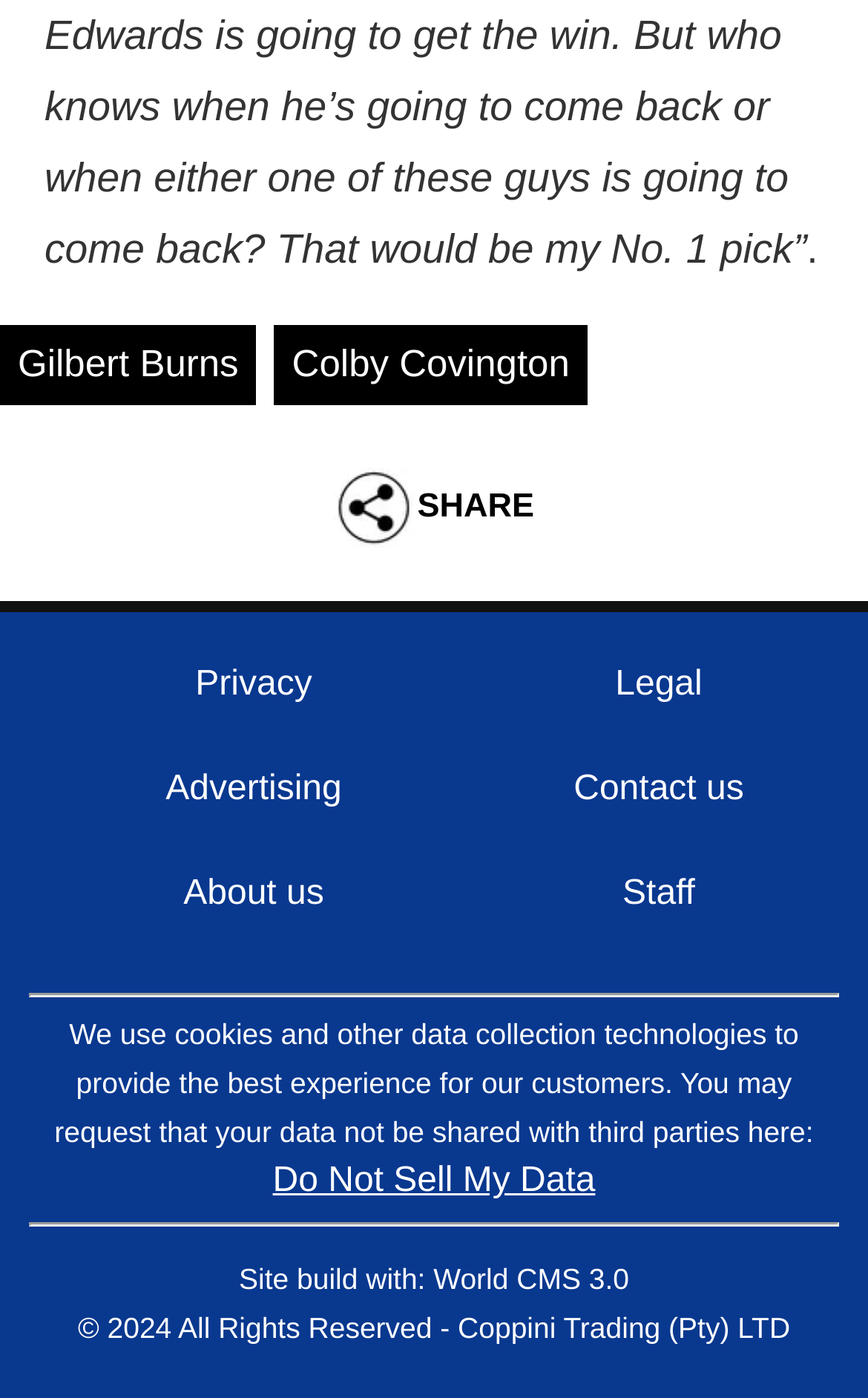Provide a single word or phrase to answer the given question: 
What is the orientation of the first separator?

horizontal